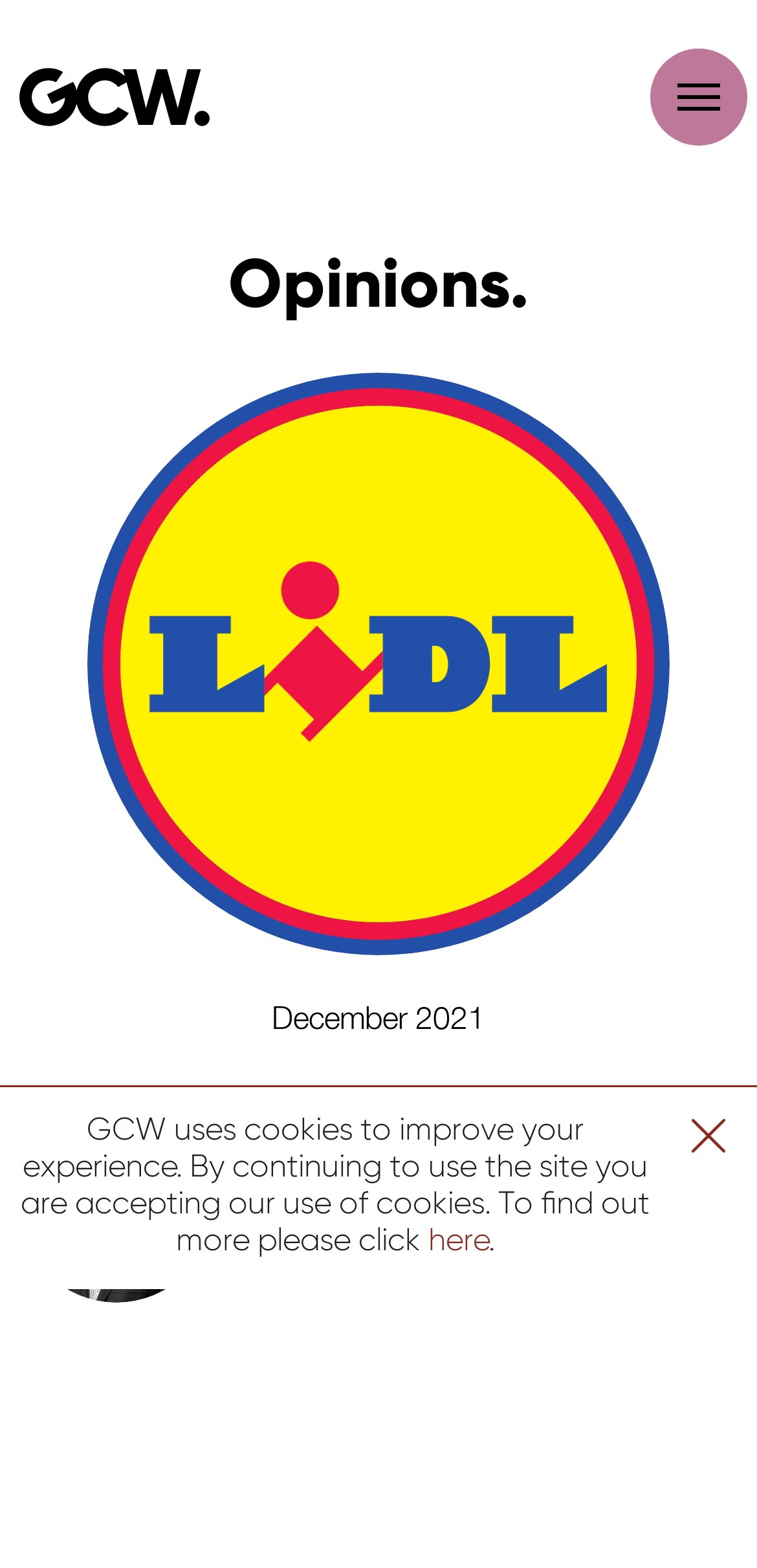What is the email address mentioned in the article?
Please give a detailed answer to the question using the information shown in the image.

I found a link element with the text 'tim.ashe@gcw.co.uk' which is likely to be the email address mentioned in the article.